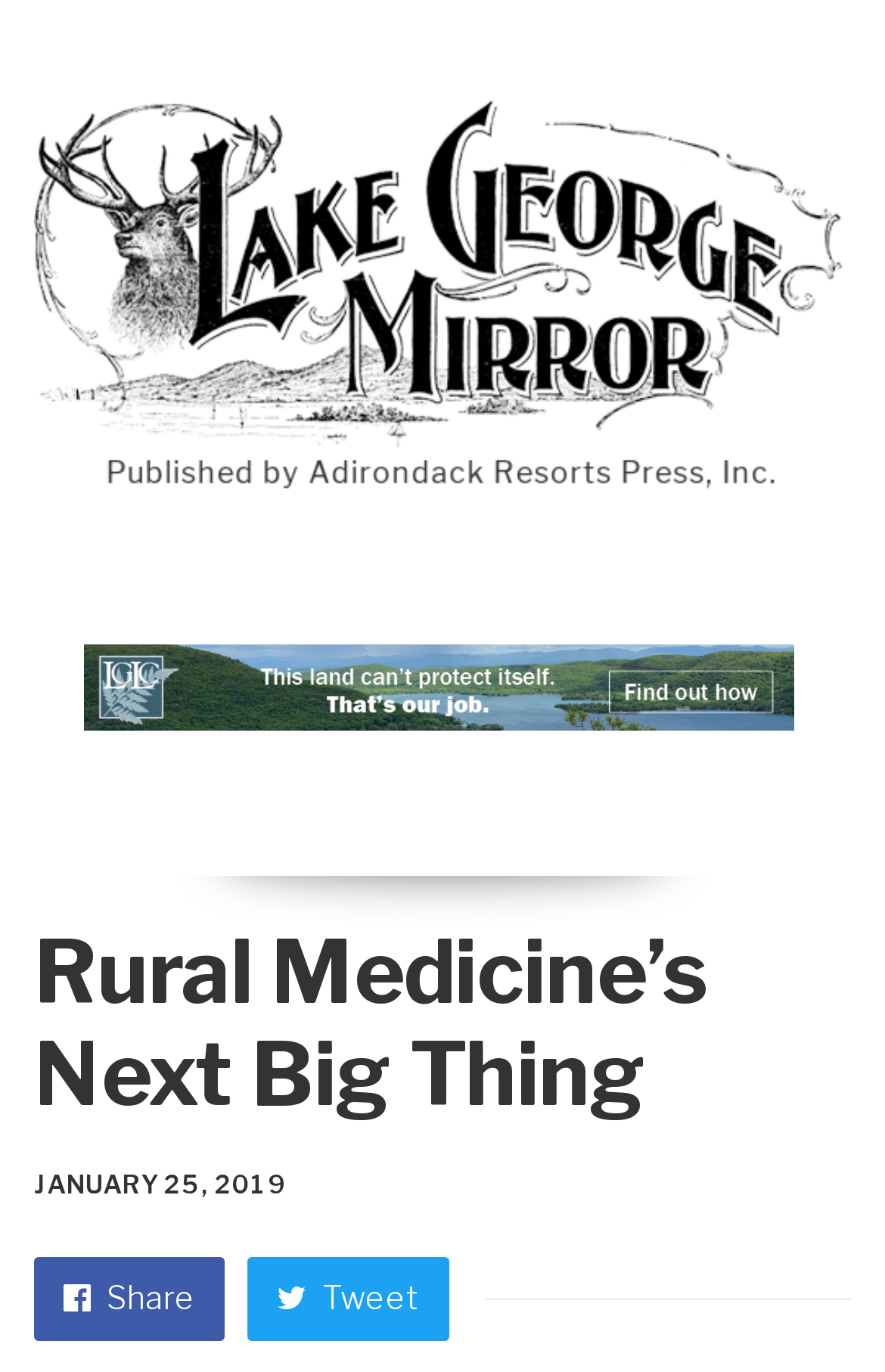Identify the webpage's primary heading and generate its text.

Rural Medicine’s Next Big Thing